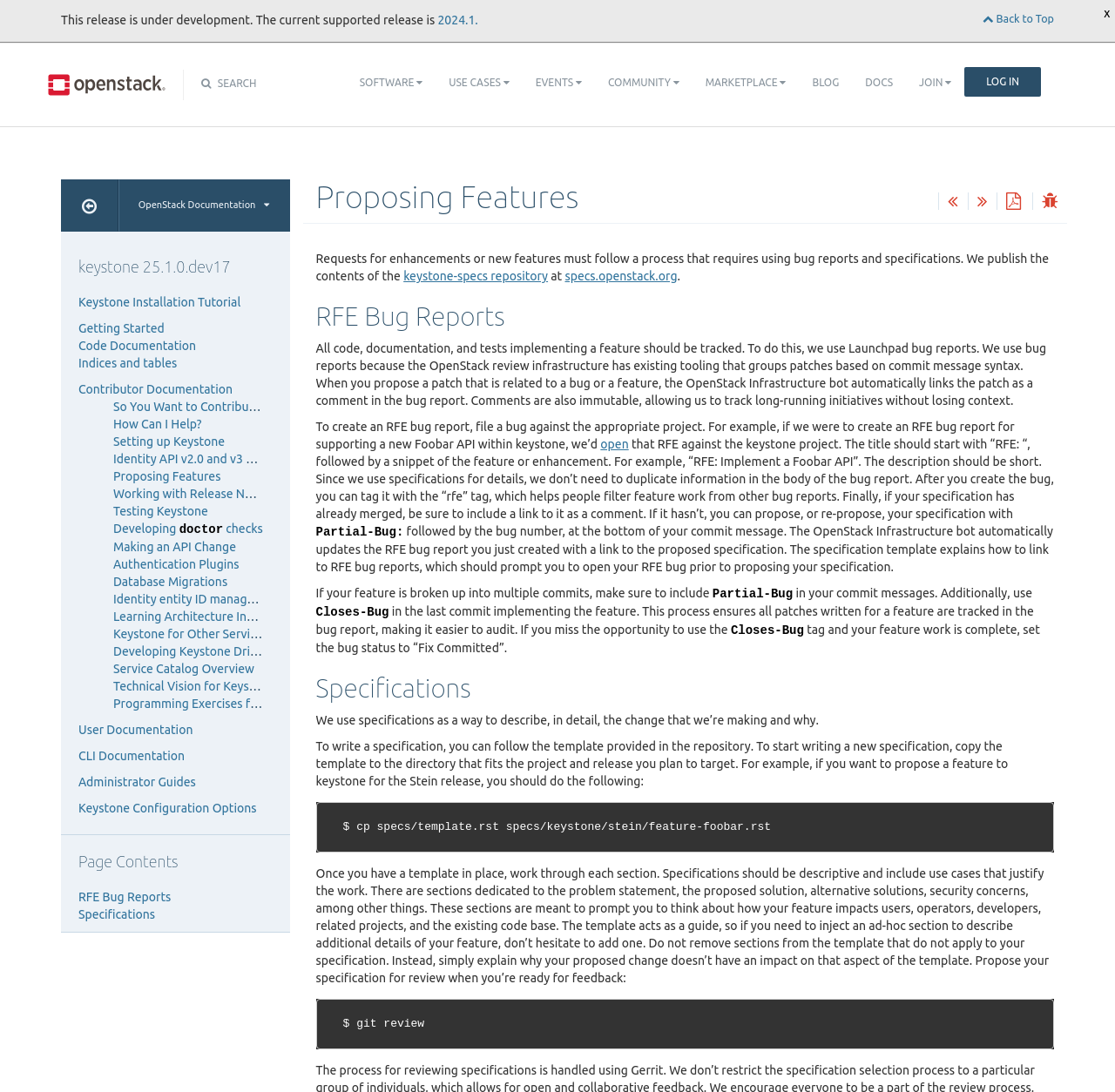Please identify the bounding box coordinates of the element that needs to be clicked to execute the following command: "Click on the Specifications link". Provide the bounding box using four float numbers between 0 and 1, formatted as [left, top, right, bottom].

[0.283, 0.617, 0.945, 0.643]